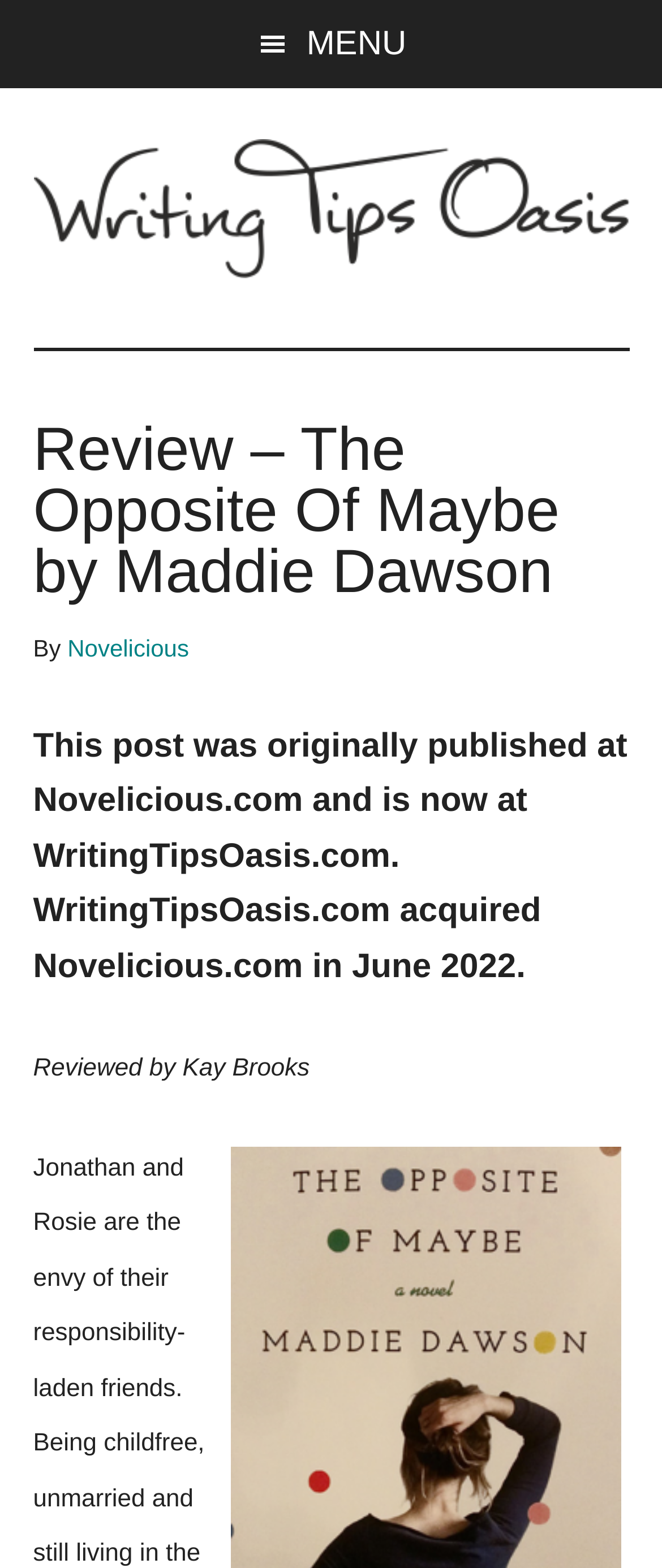Given the element description Novelicious, predict the bounding box coordinates for the UI element in the webpage screenshot. The format should be (top-left x, top-left y, bottom-right x, bottom-right y), and the values should be between 0 and 1.

[0.102, 0.404, 0.285, 0.422]